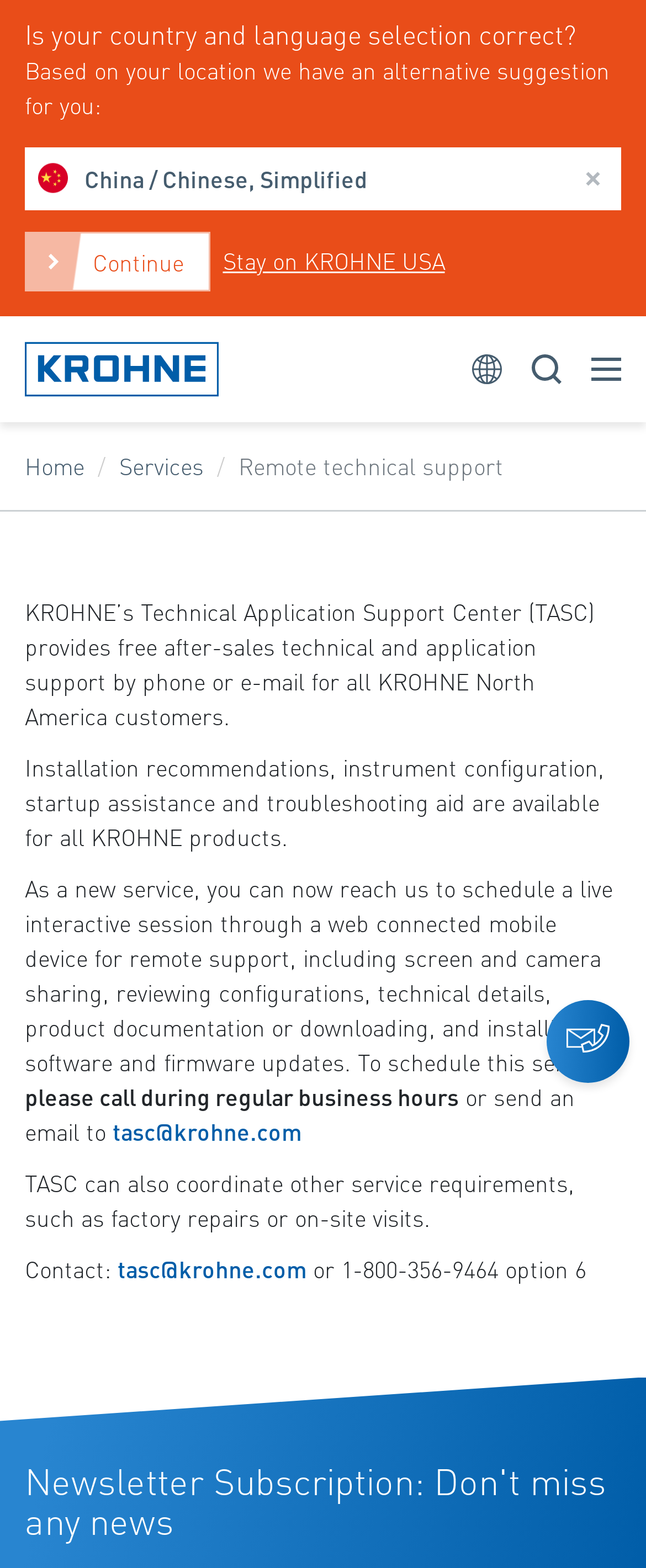For the following element description, predict the bounding box coordinates in the format (top-left x, top-left y, bottom-right x, bottom-right y). All values should be floating point numbers between 0 and 1. Description: Configure

None